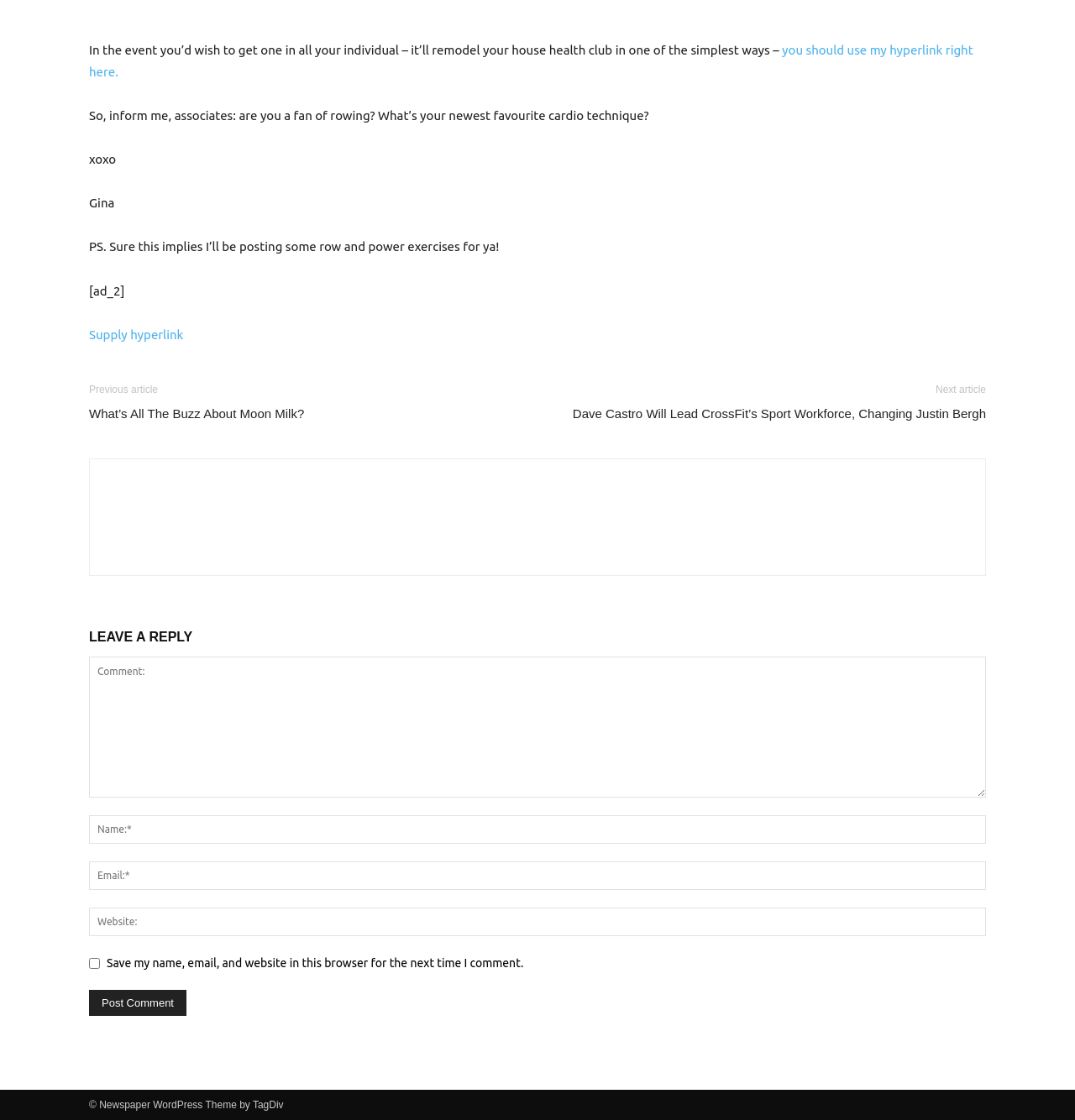Using the provided element description: "name="submit" value="Post Comment"", determine the bounding box coordinates of the corresponding UI element in the screenshot.

[0.083, 0.884, 0.173, 0.907]